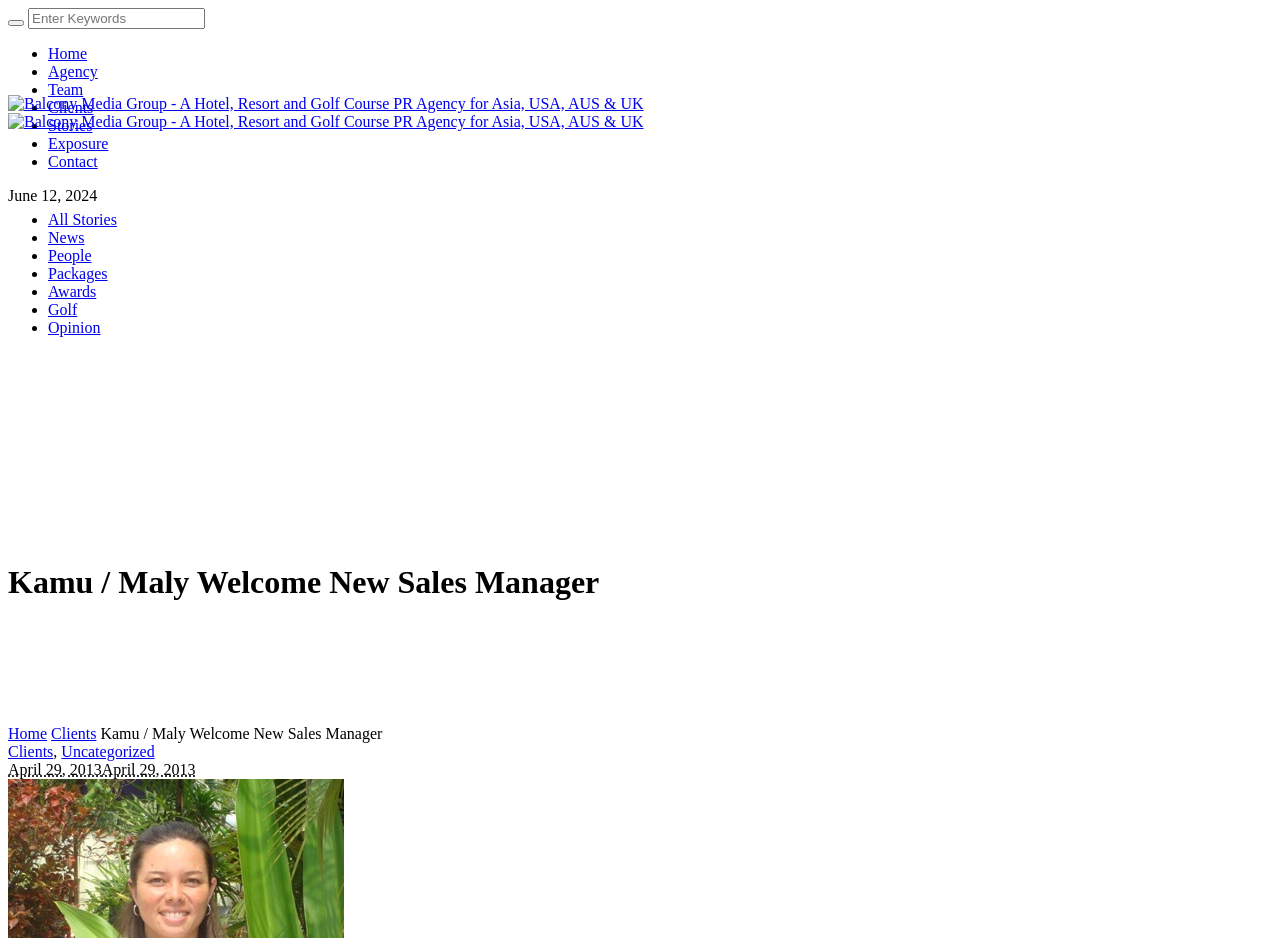Pinpoint the bounding box coordinates for the area that should be clicked to perform the following instruction: "Search for keywords".

[0.022, 0.009, 0.16, 0.031]